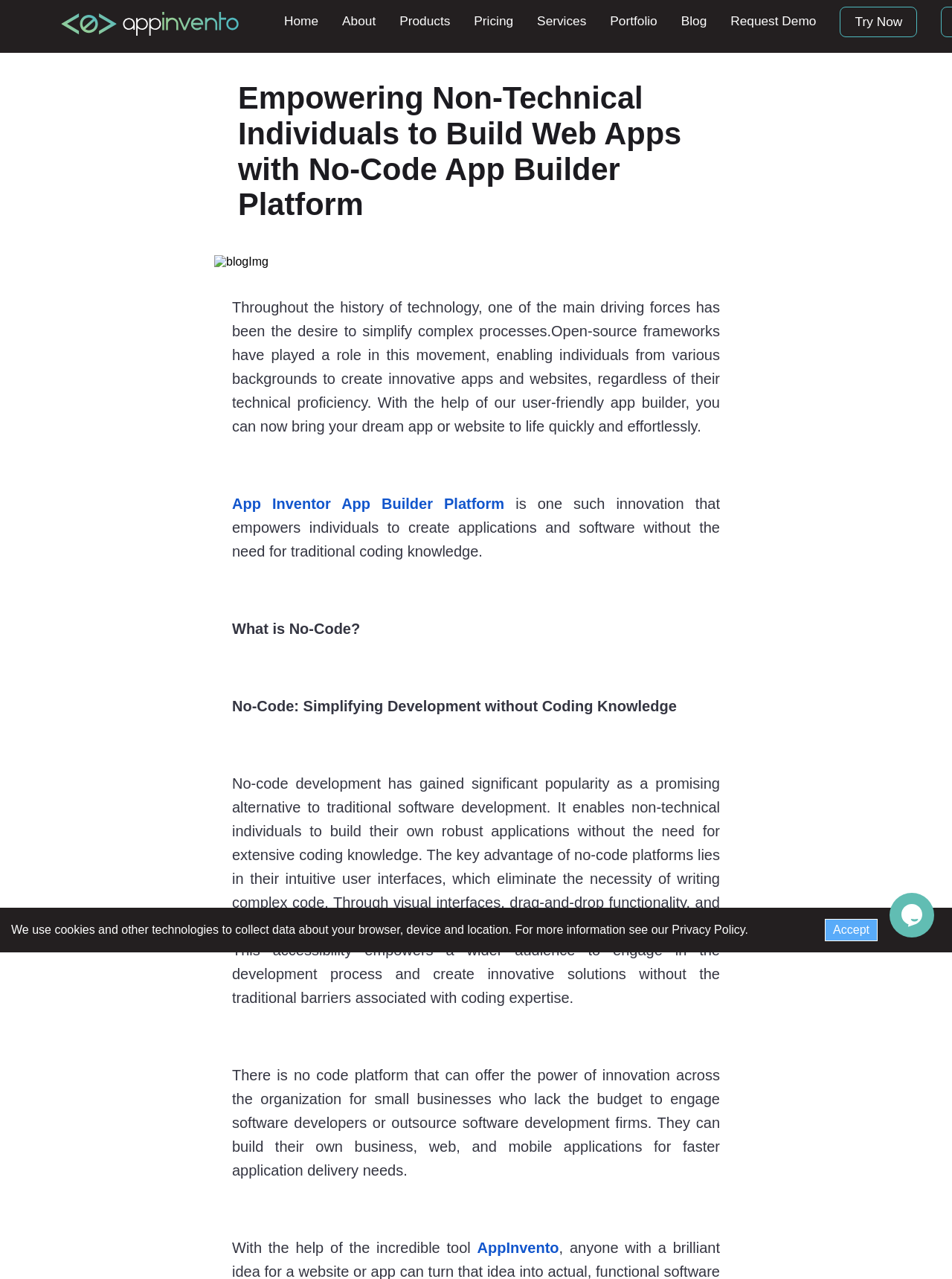Locate the bounding box coordinates of the segment that needs to be clicked to meet this instruction: "Click the 'Try Now' button".

[0.87, 0.006, 0.976, 0.035]